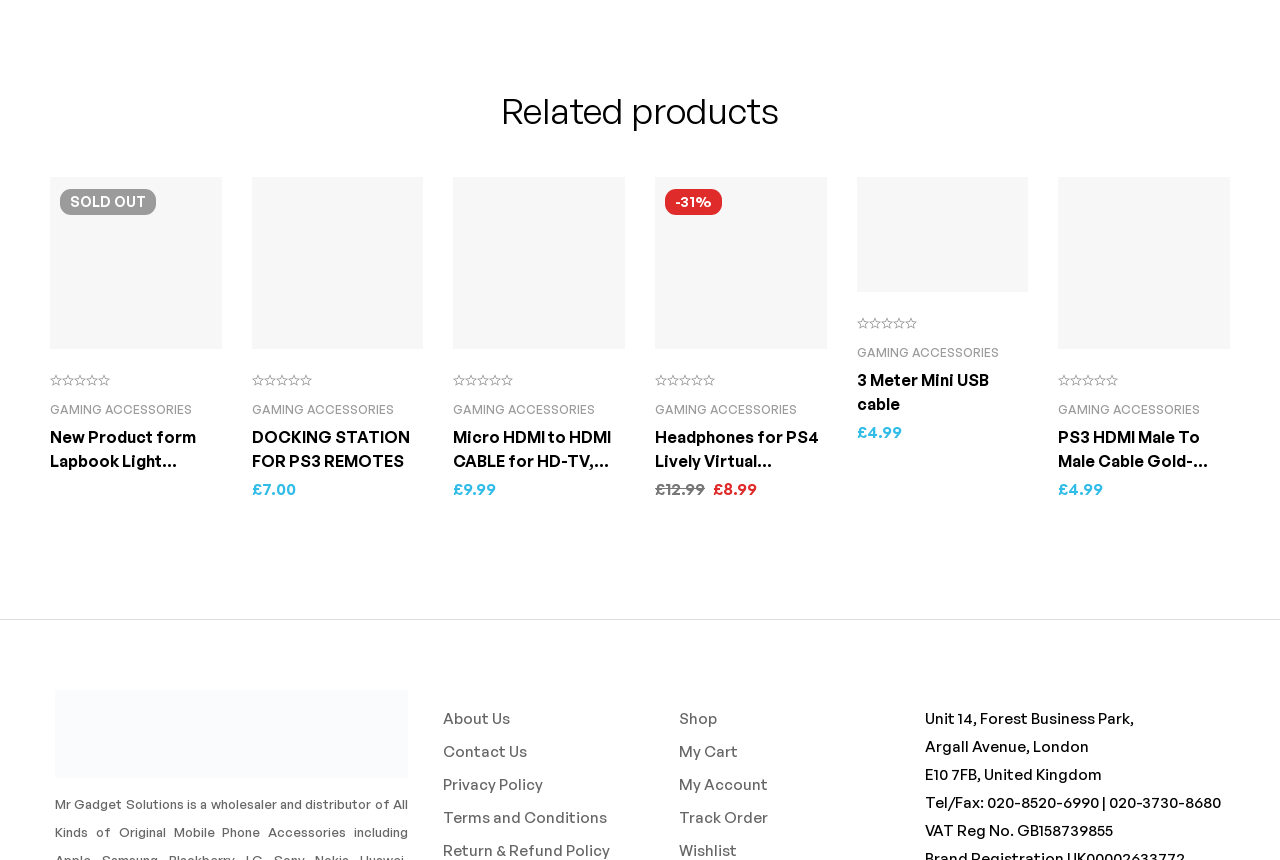Identify the bounding box coordinates of the clickable region required to complete the instruction: "View product details of Micro HDMI to HDMI CABLE for HD-TV, HD-DVD, HD-SAT 5m". The coordinates should be given as four float numbers within the range of 0 and 1, i.e., [left, top, right, bottom].

[0.354, 0.206, 0.488, 0.406]